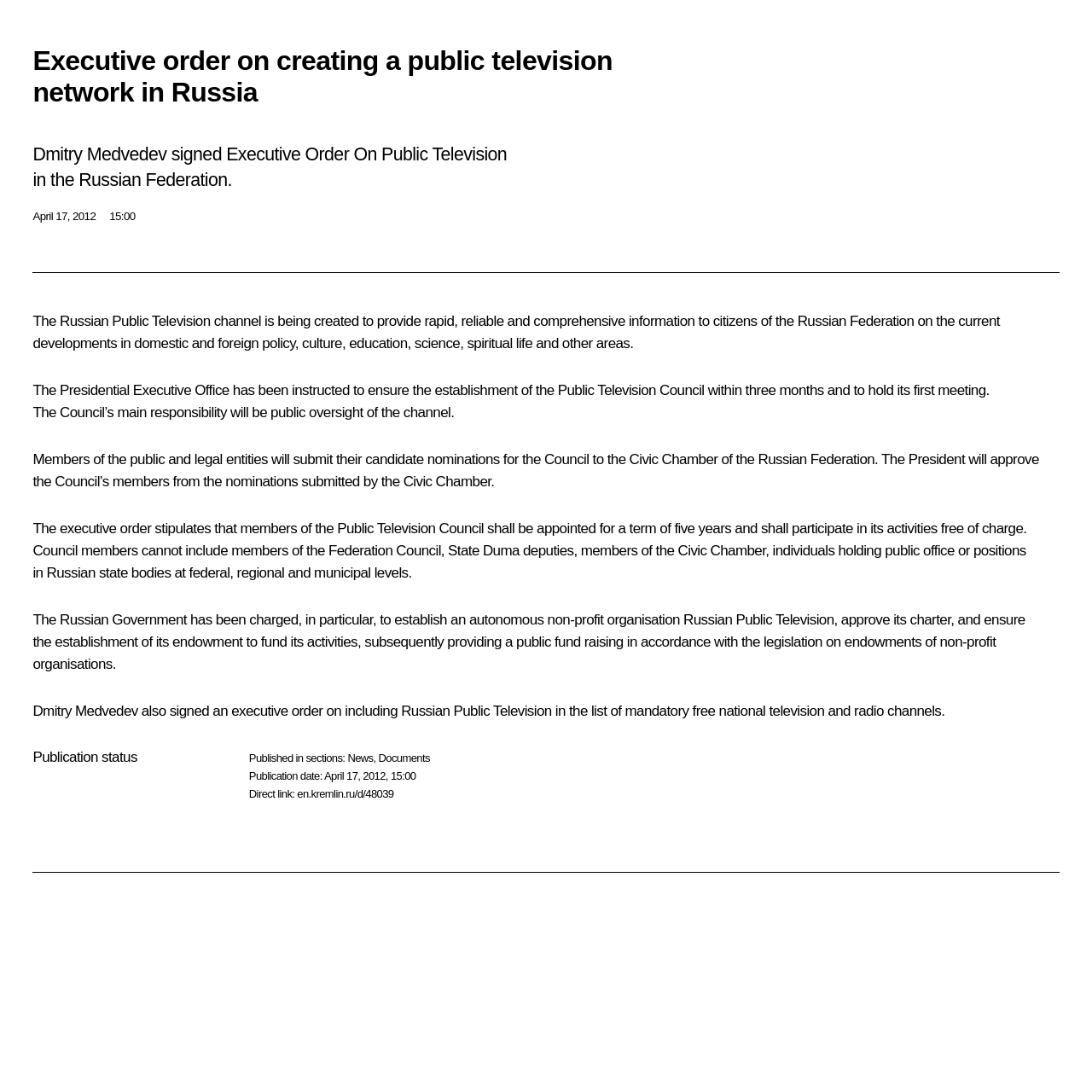What is the name of the autonomous non-profit organisation established by the Russian Government?
Please answer the question as detailed as possible.

The Russian Government has been charged to establish an autonomous non-profit organisation, Russian Public Television, approve its charter, and ensure the establishment of its endowment to fund its activities, as stated in the webpage content.